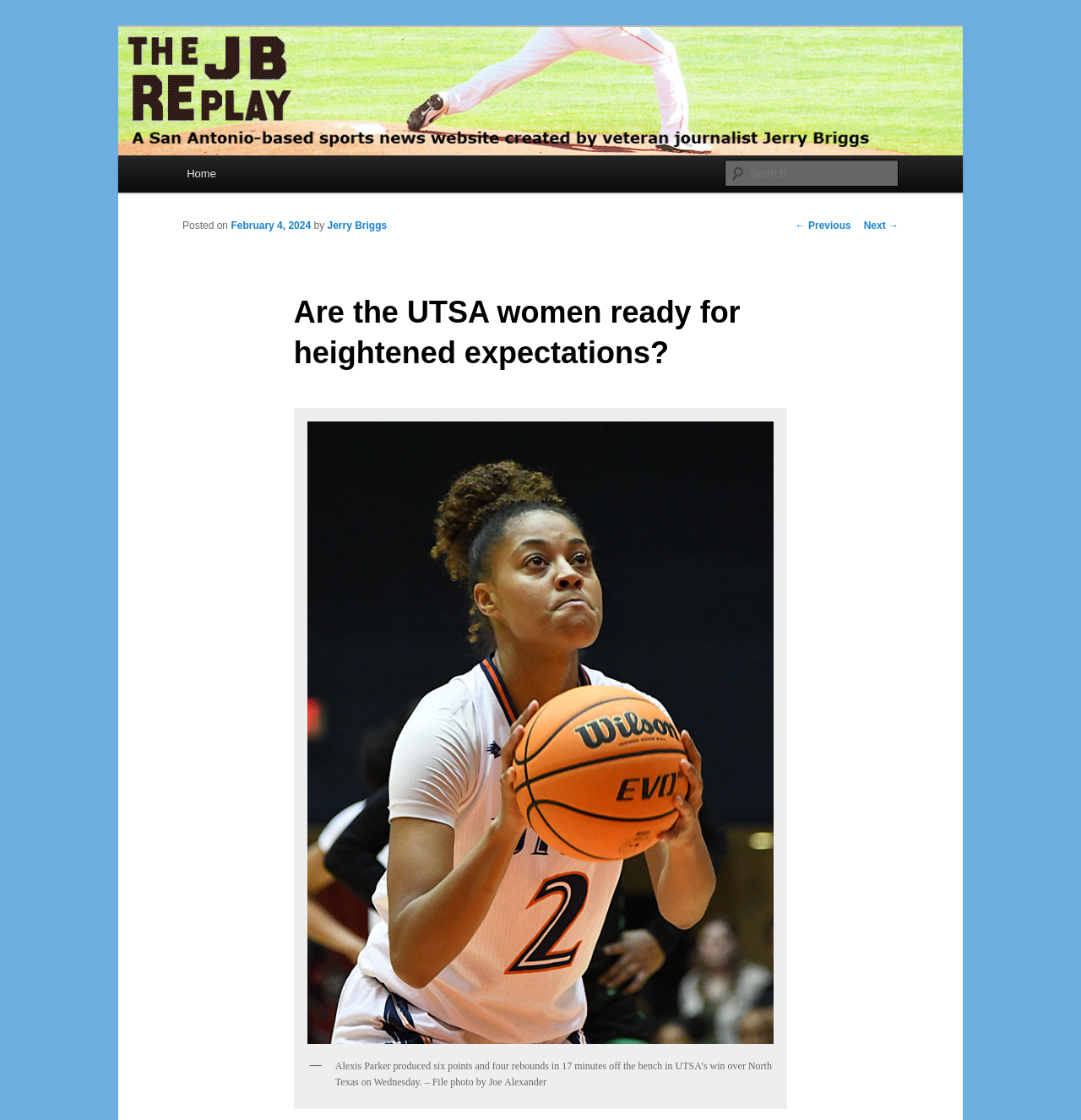What is the name of the team mentioned in the article?
Provide an in-depth answer to the question, covering all aspects.

The team's name can be inferred from the article's content, specifically in the image caption, which mentions 'UTSA' as the team that played against North Texas.